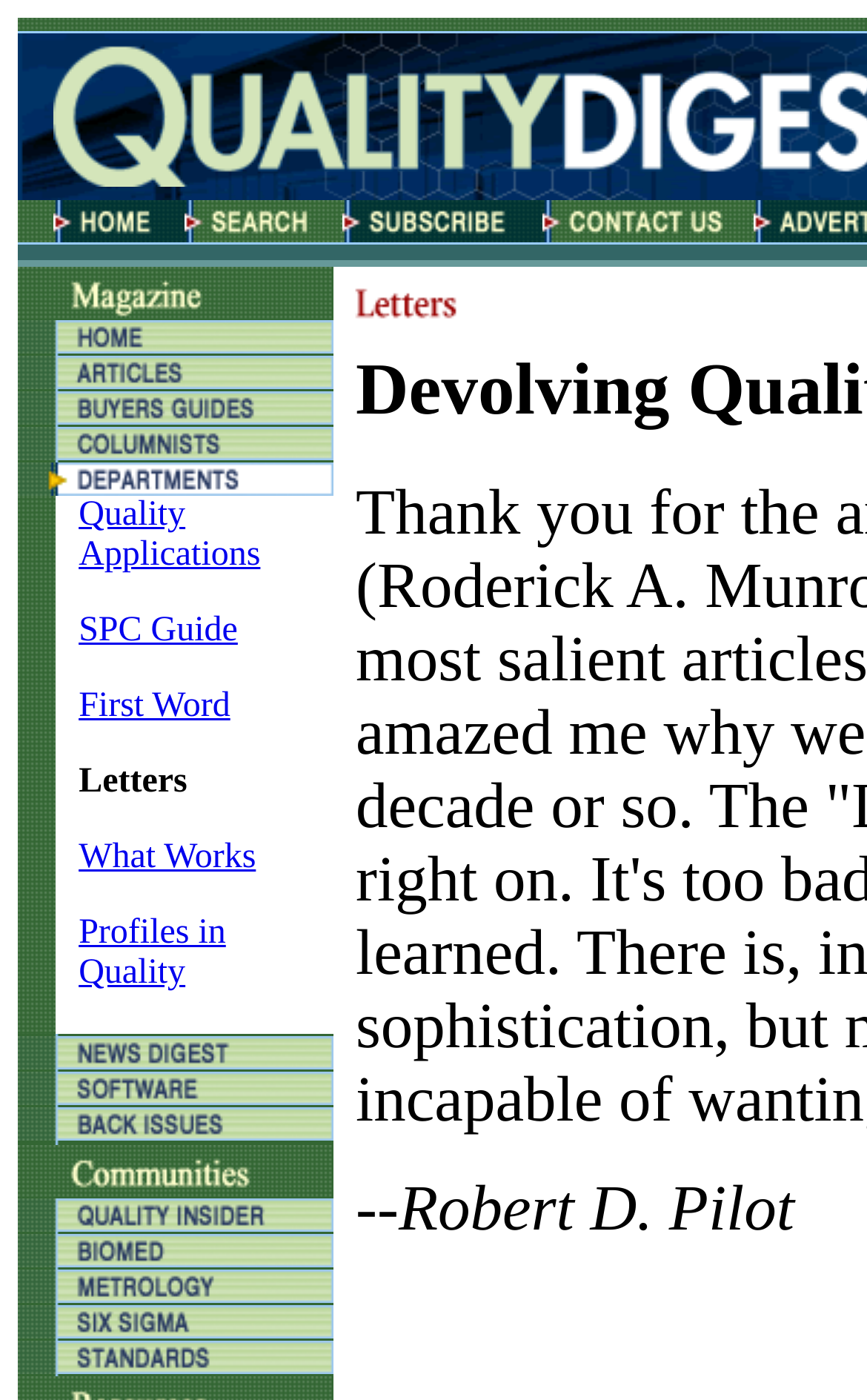Can you identify the bounding box coordinates of the clickable region needed to carry out this instruction: 'Search for something'? The coordinates should be four float numbers within the range of 0 to 1, stated as [left, top, right, bottom].

[0.213, 0.152, 0.395, 0.179]